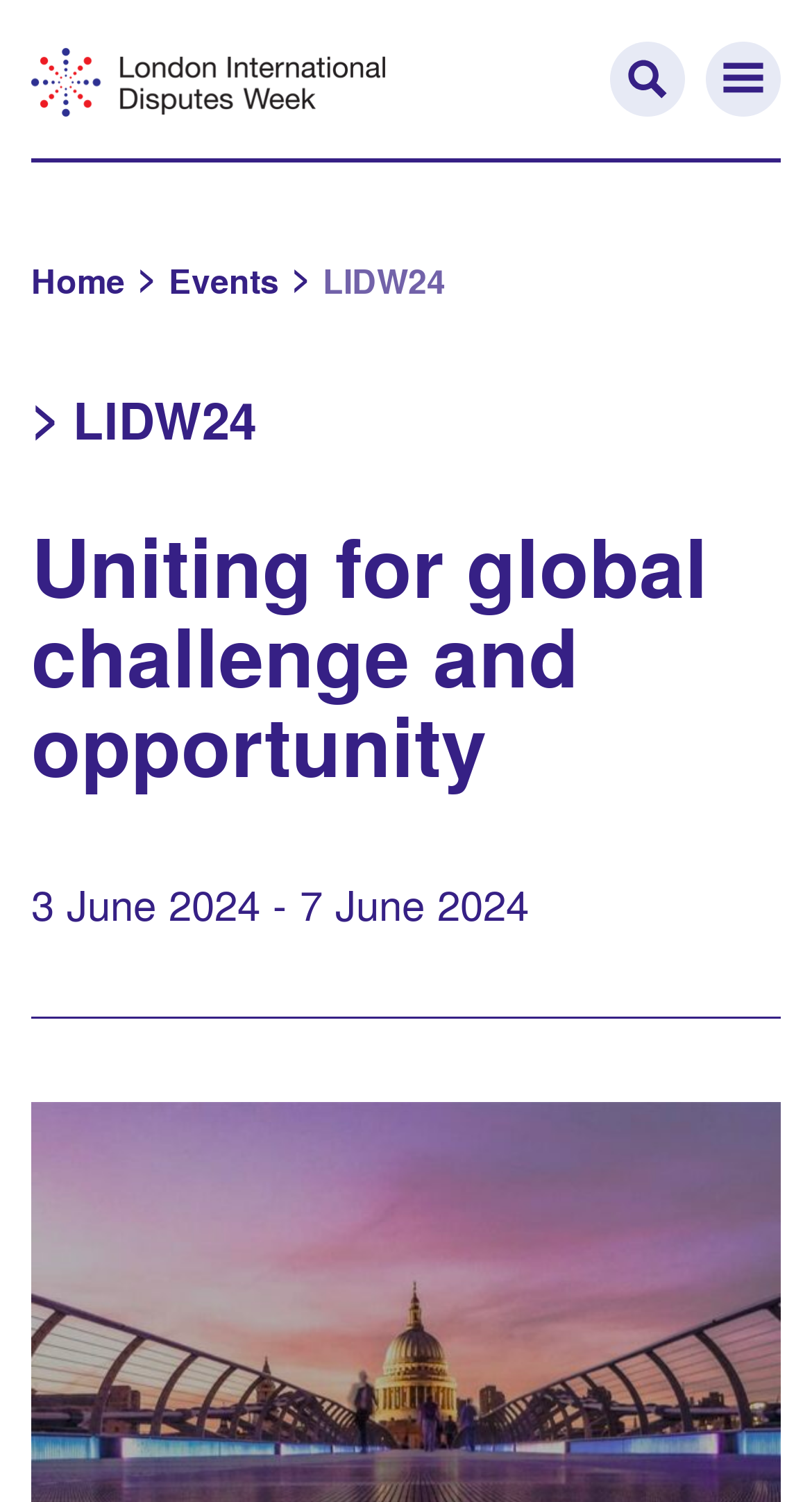Determine the bounding box for the UI element that matches this description: "Search website".

[0.751, 0.028, 0.844, 0.078]